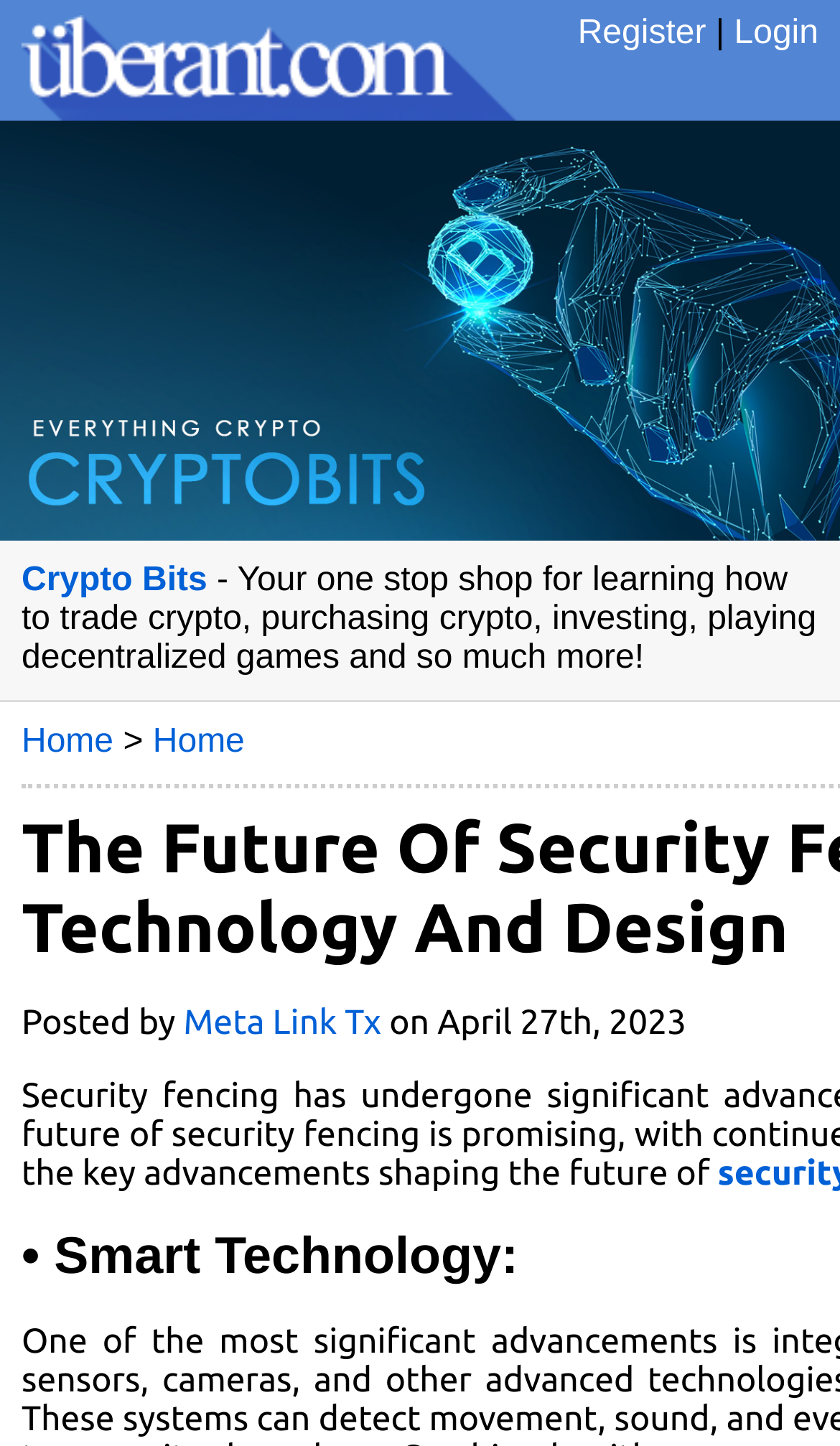Using the provided element description: "Register", identify the bounding box coordinates. The coordinates should be four floats between 0 and 1 in the order [left, top, right, bottom].

[0.688, 0.01, 0.841, 0.036]